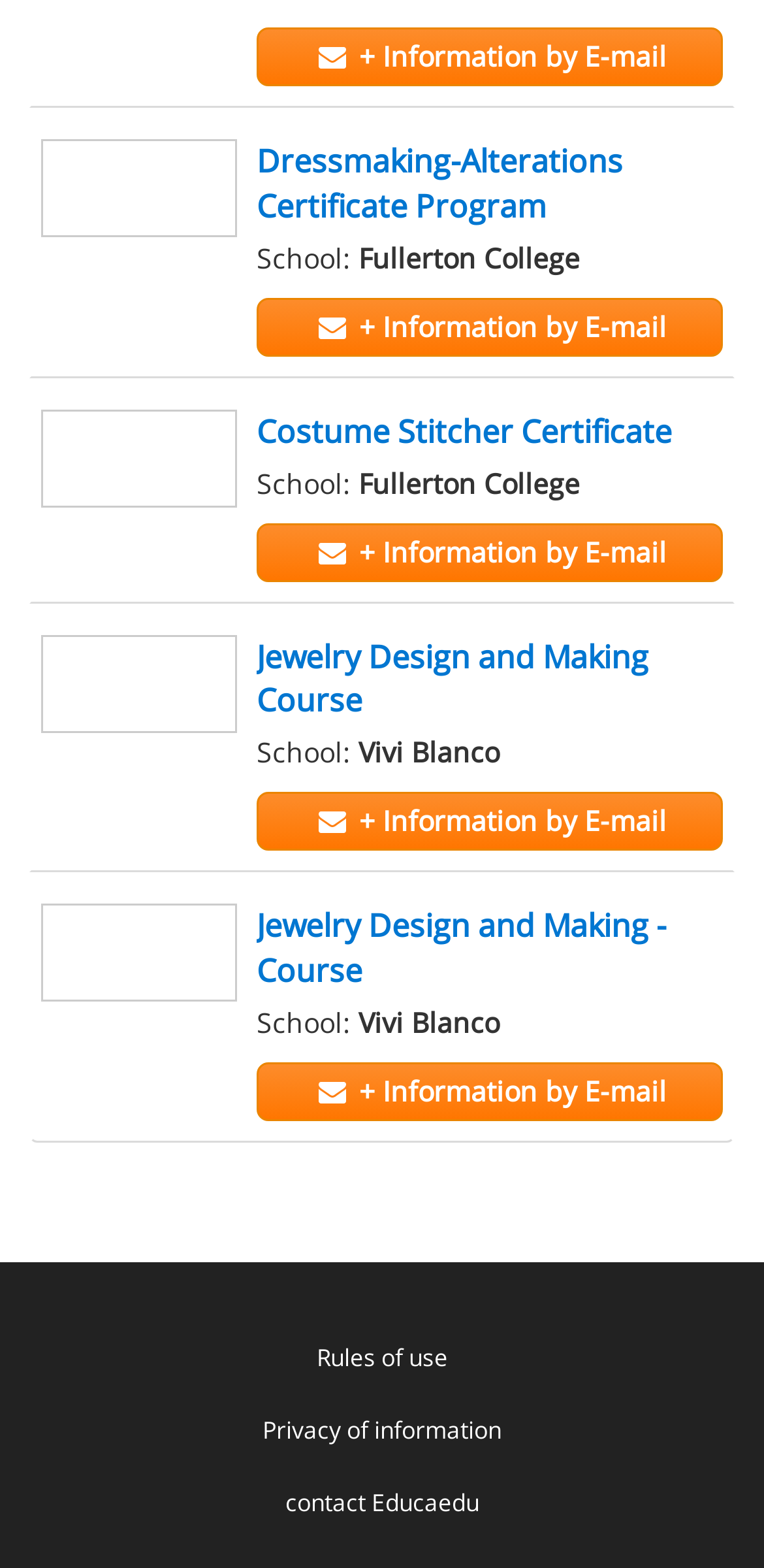How many certificate programs are listed?
Analyze the image and provide a thorough answer to the question.

By examining the webpage, I can see that there are four certificate programs listed, which are 'Dressmaking-Alterations Certificate Program', 'Costume Stitcher Certificate', 'Jewelry Design and Making Course', and 'Jewelry Design and Making - Course'.